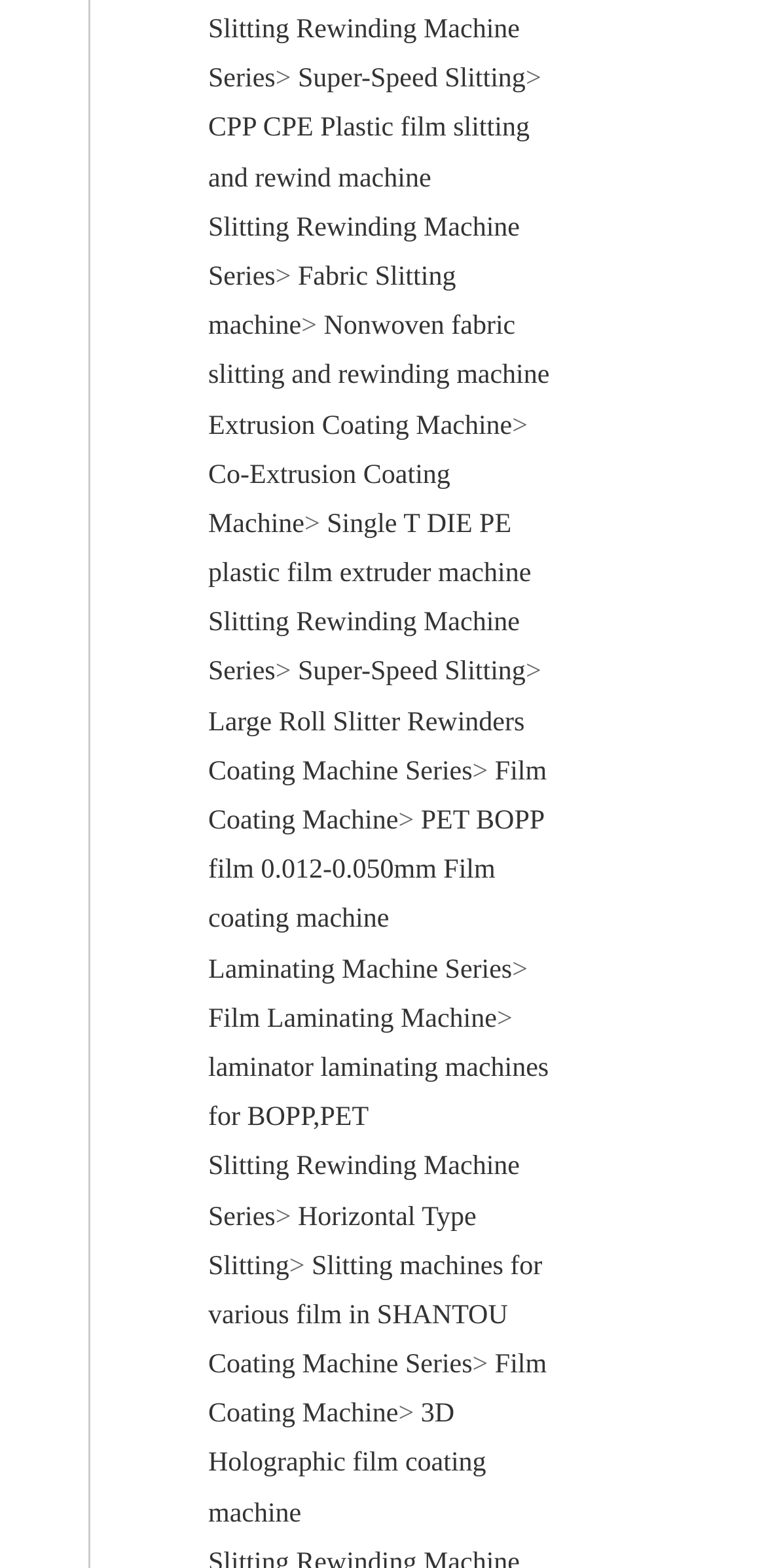Please locate the bounding box coordinates of the element that should be clicked to complete the given instruction: "View CPP CPE Plastic film slitting and rewind machine".

[0.272, 0.073, 0.691, 0.123]